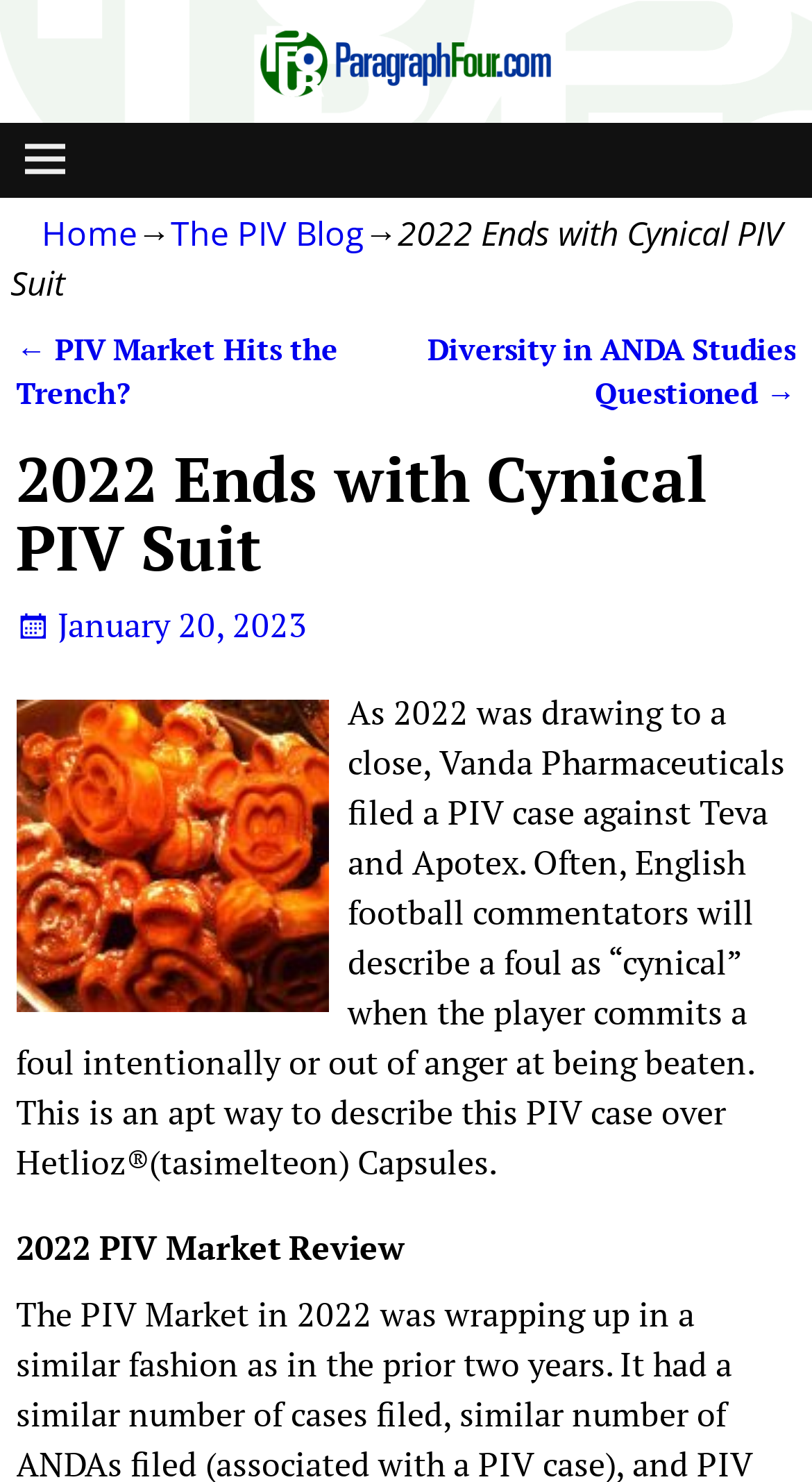Determine the bounding box coordinates for the HTML element described here: "January 20, 2023".

[0.02, 0.406, 0.378, 0.437]